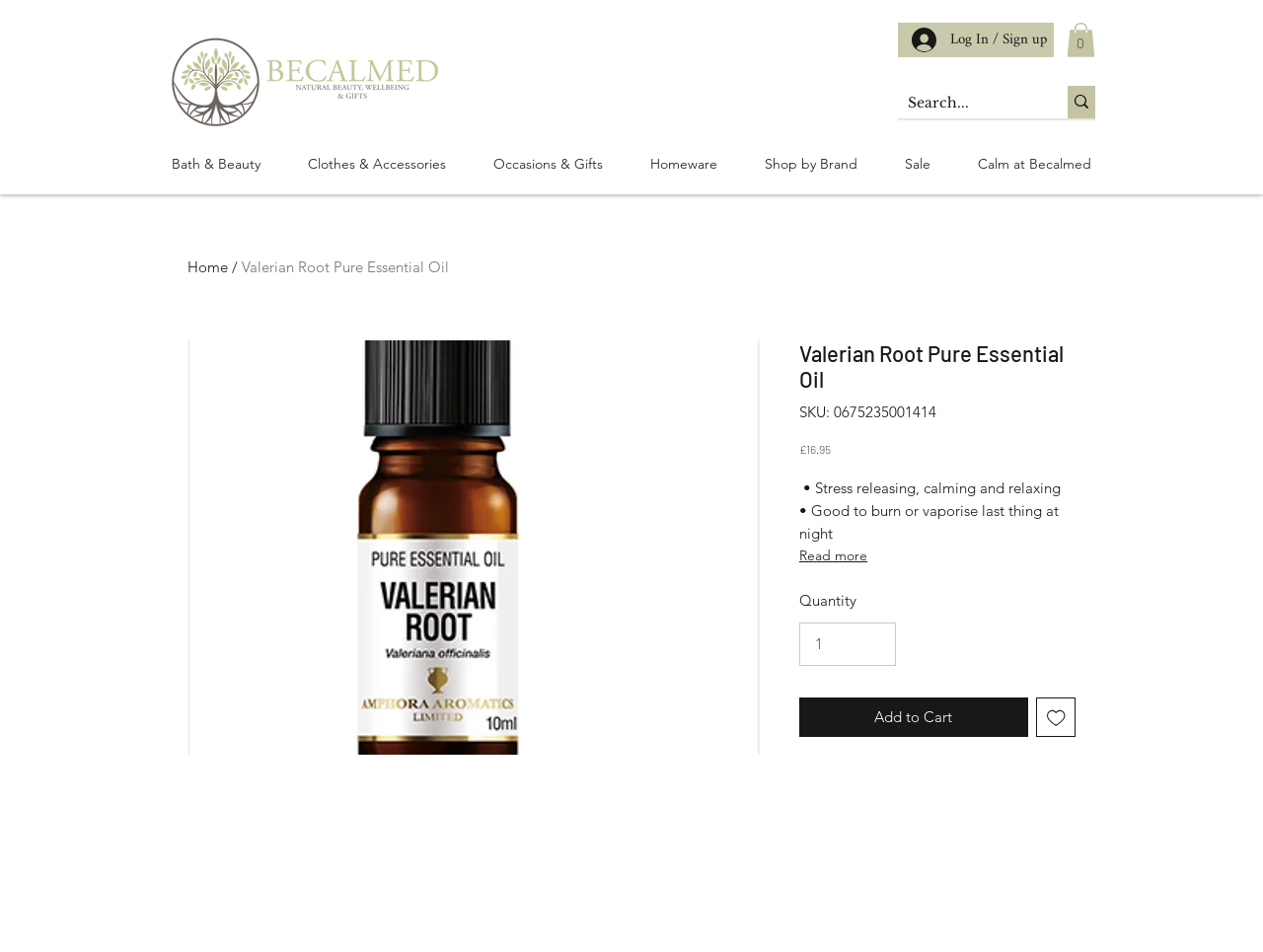Locate the bounding box coordinates of the element that should be clicked to execute the following instruction: "Search for products".

[0.719, 0.09, 0.812, 0.127]